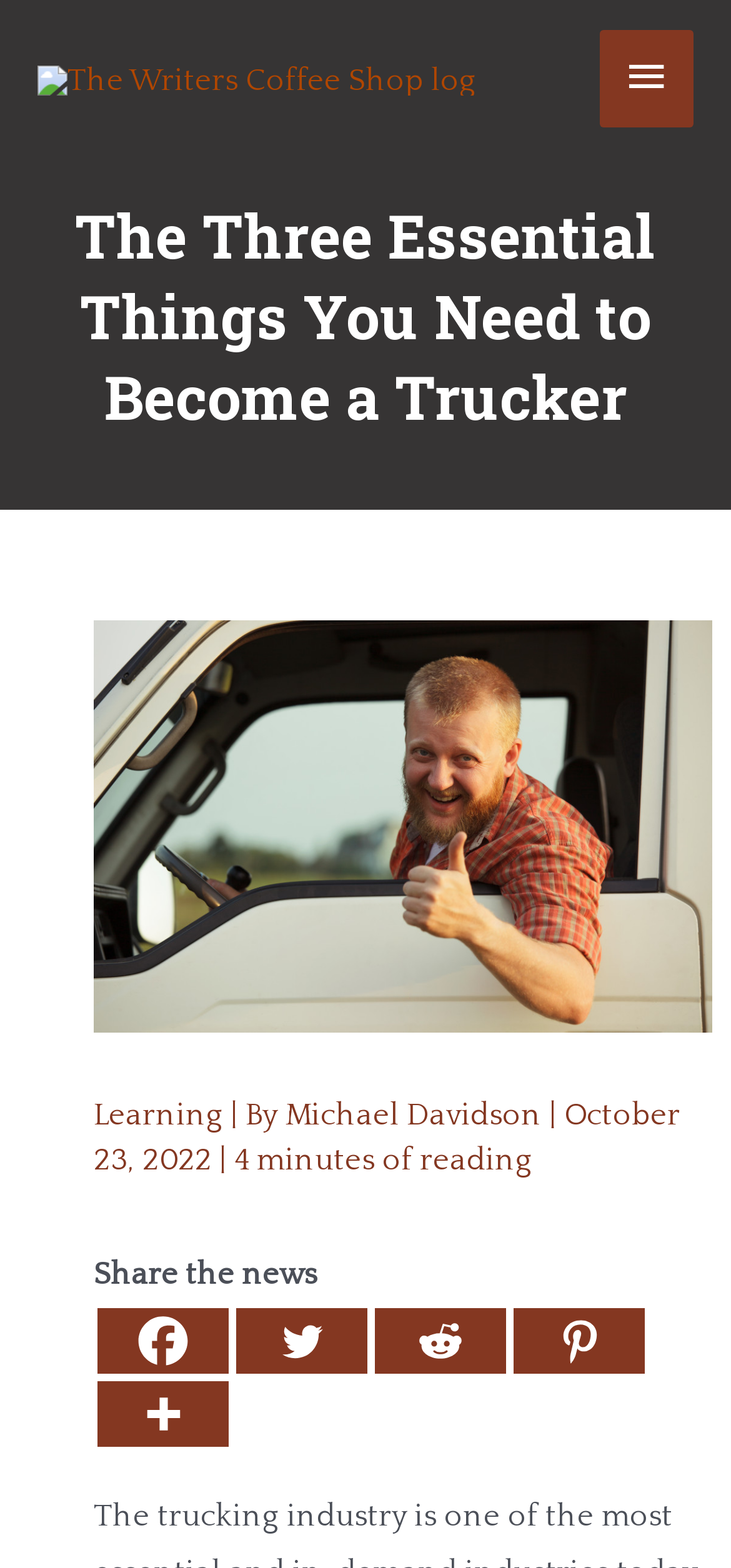Specify the bounding box coordinates of the element's area that should be clicked to execute the given instruction: "View the image of a man driving". The coordinates should be four float numbers between 0 and 1, i.e., [left, top, right, bottom].

[0.128, 0.396, 0.974, 0.659]